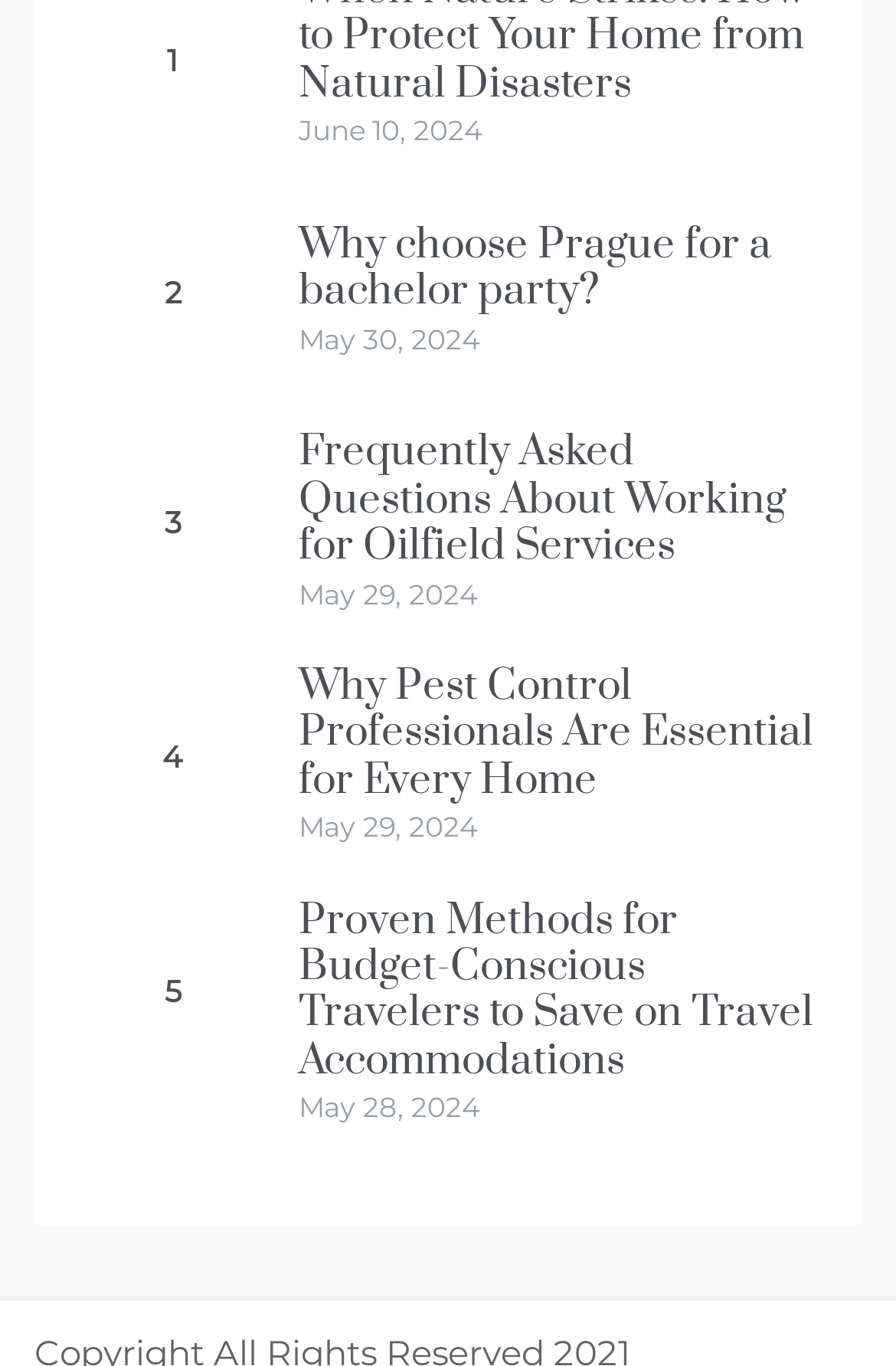Please answer the following question using a single word or phrase: 
What is the date of the first article?

June 10, 2024